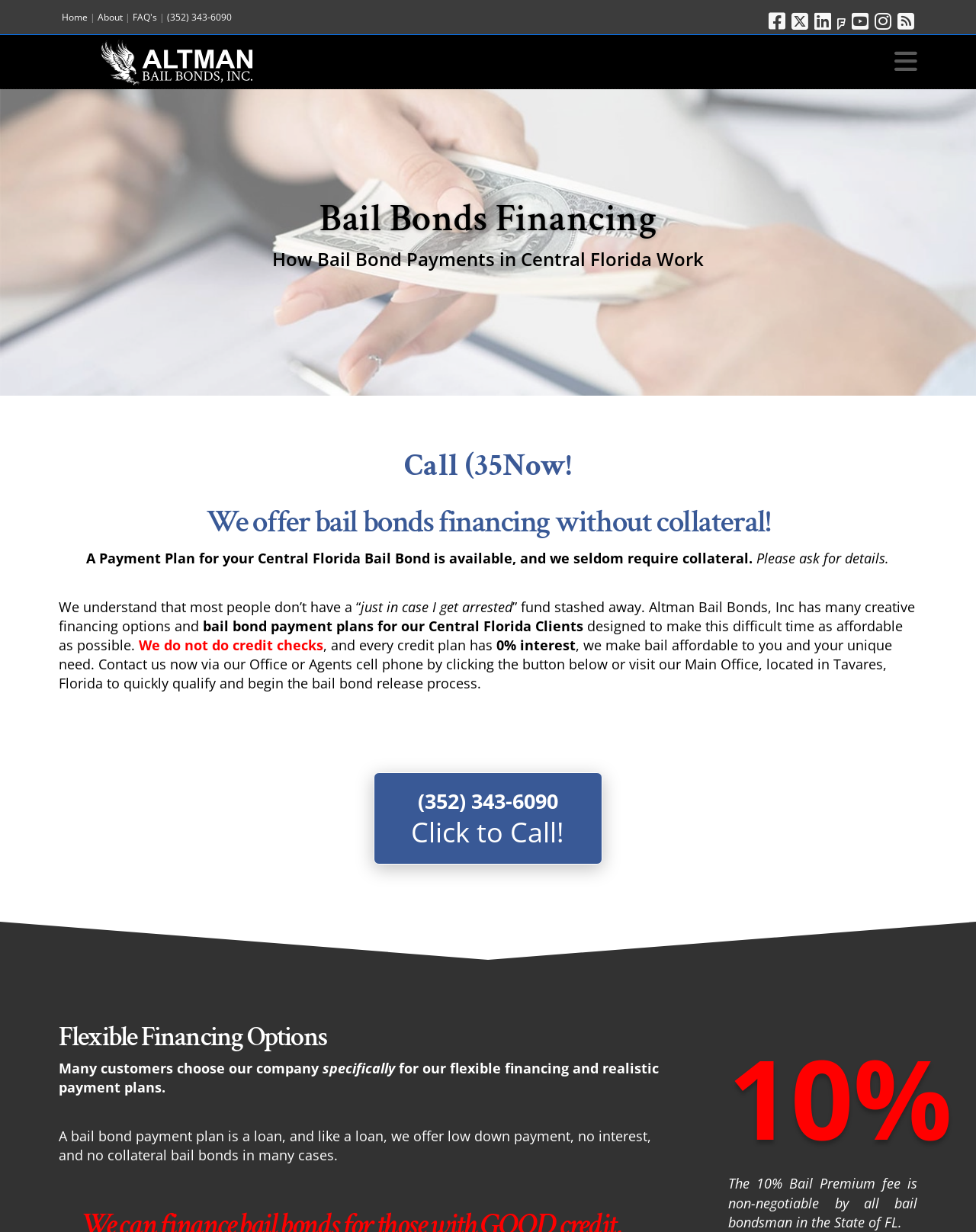Please answer the following question using a single word or phrase: 
Where is the company's main office located?

Tavares, Florida